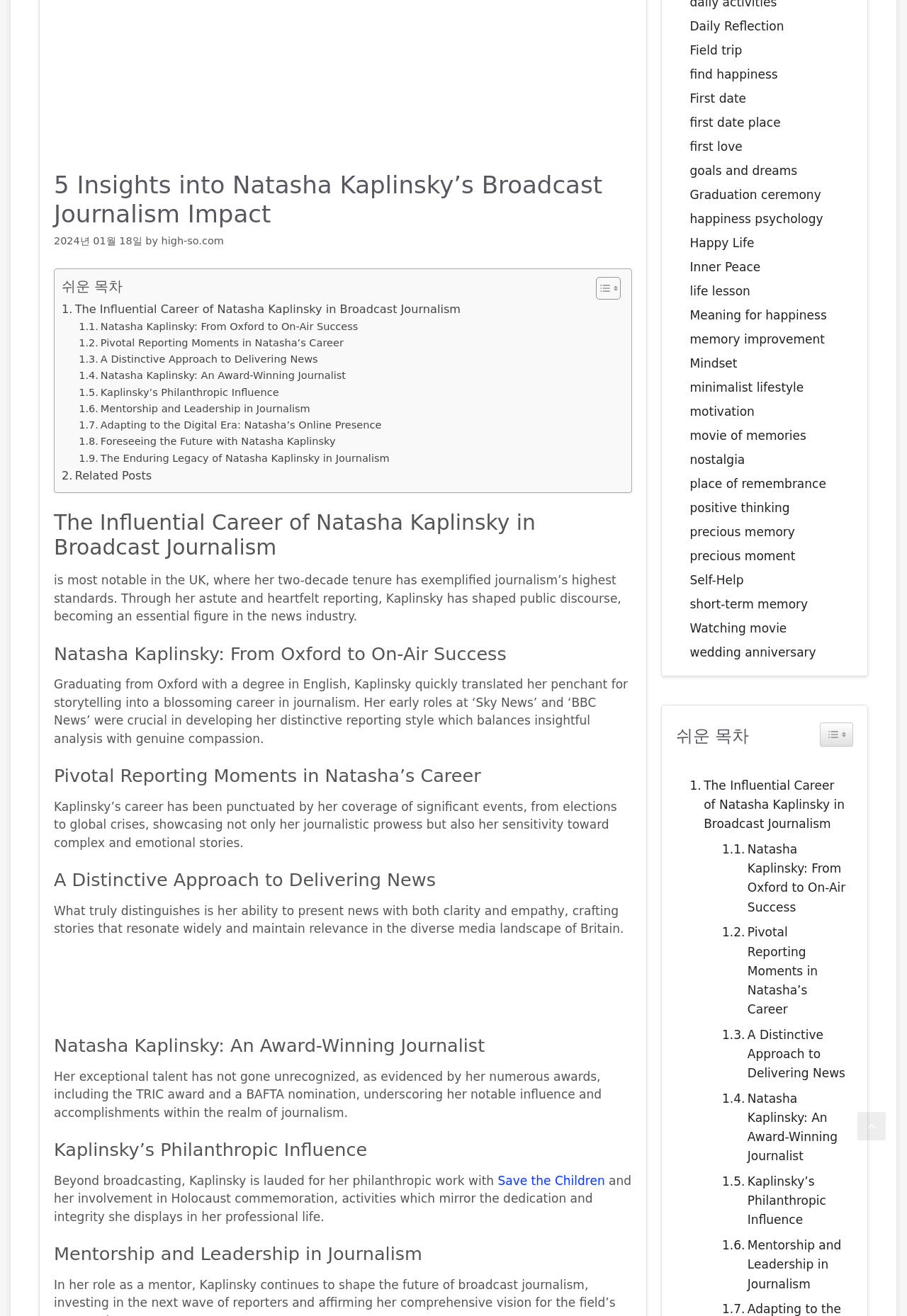Using the given element description, provide the bounding box coordinates (top-left x, top-left y, bottom-right x, bottom-right y) for the corresponding UI element in the screenshot: Mentorship and Leadership in Journalism

[0.788, 0.939, 0.933, 0.983]